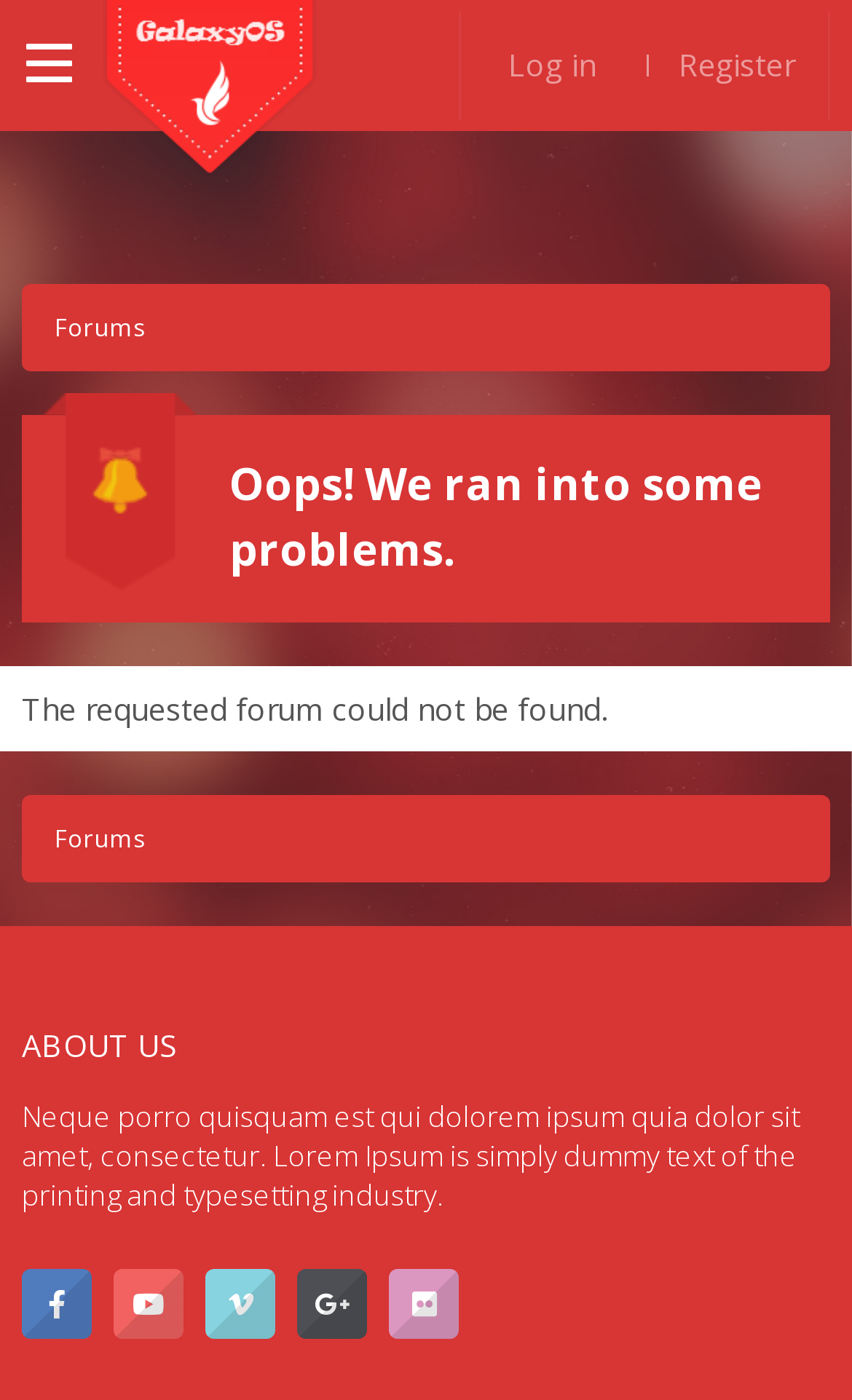Find the bounding box coordinates for the HTML element described in this sentence: "Forums". Provide the coordinates as four float numbers between 0 and 1, in the format [left, top, right, bottom].

[0.064, 0.584, 0.169, 0.615]